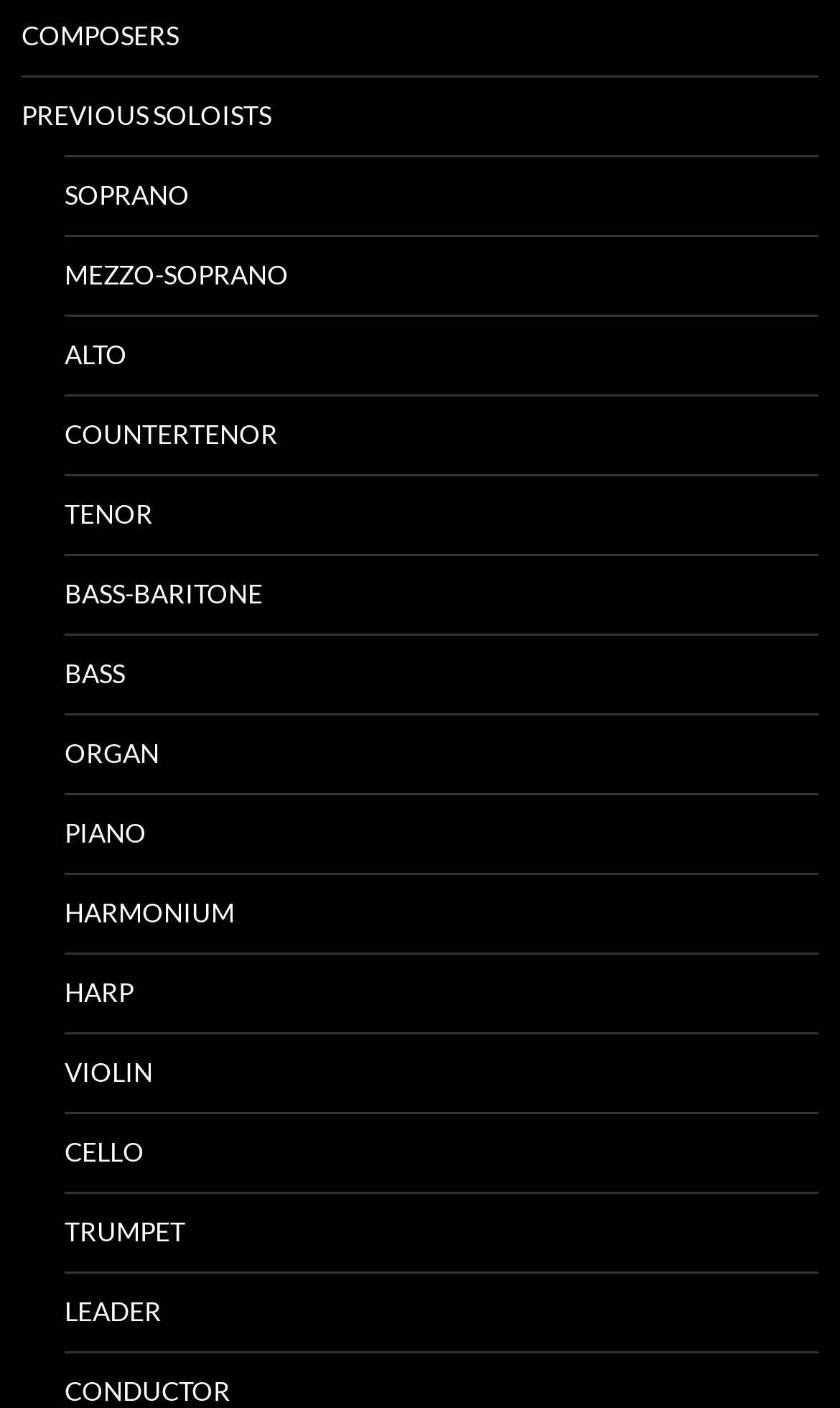Identify the bounding box for the UI element specified in this description: "Organ". The coordinates must be four float numbers between 0 and 1, formatted as [left, top, right, bottom].

[0.077, 0.508, 0.974, 0.563]